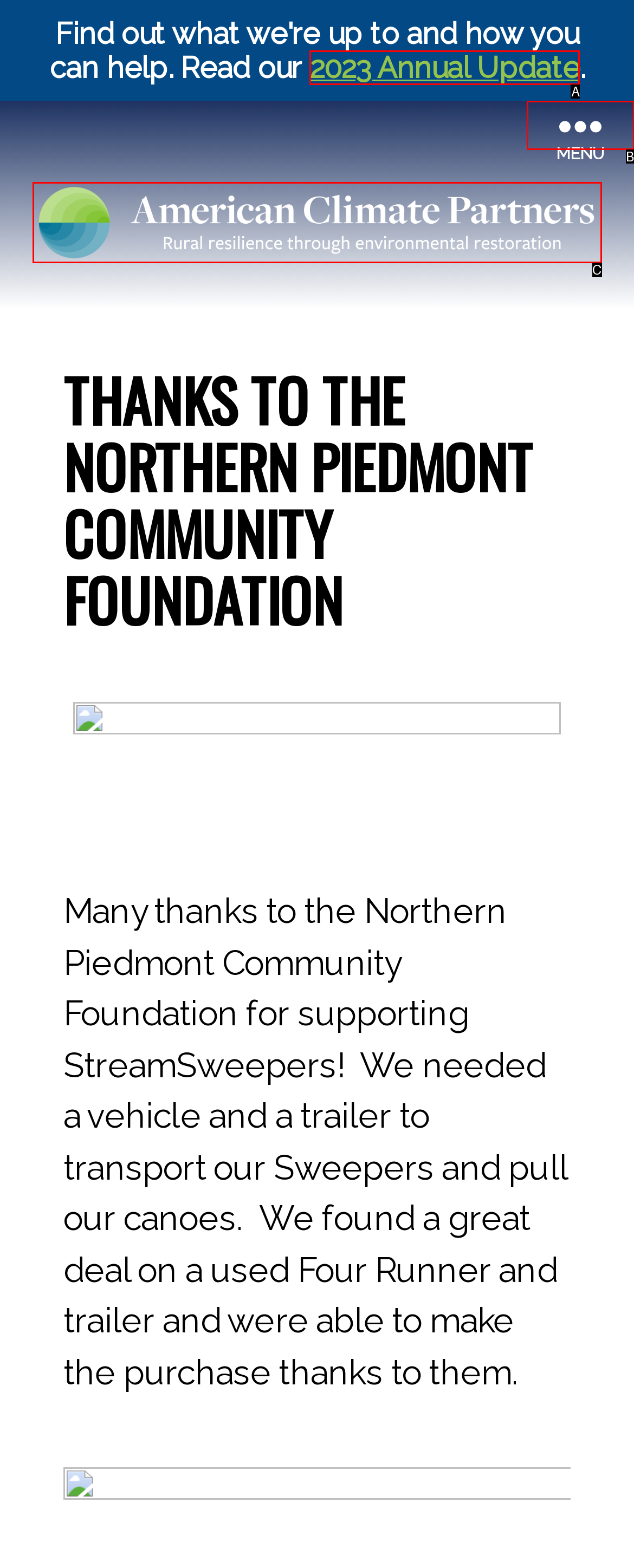Determine which option fits the following description: alt="American Climate Partners logo"
Answer with the corresponding option's letter directly.

C